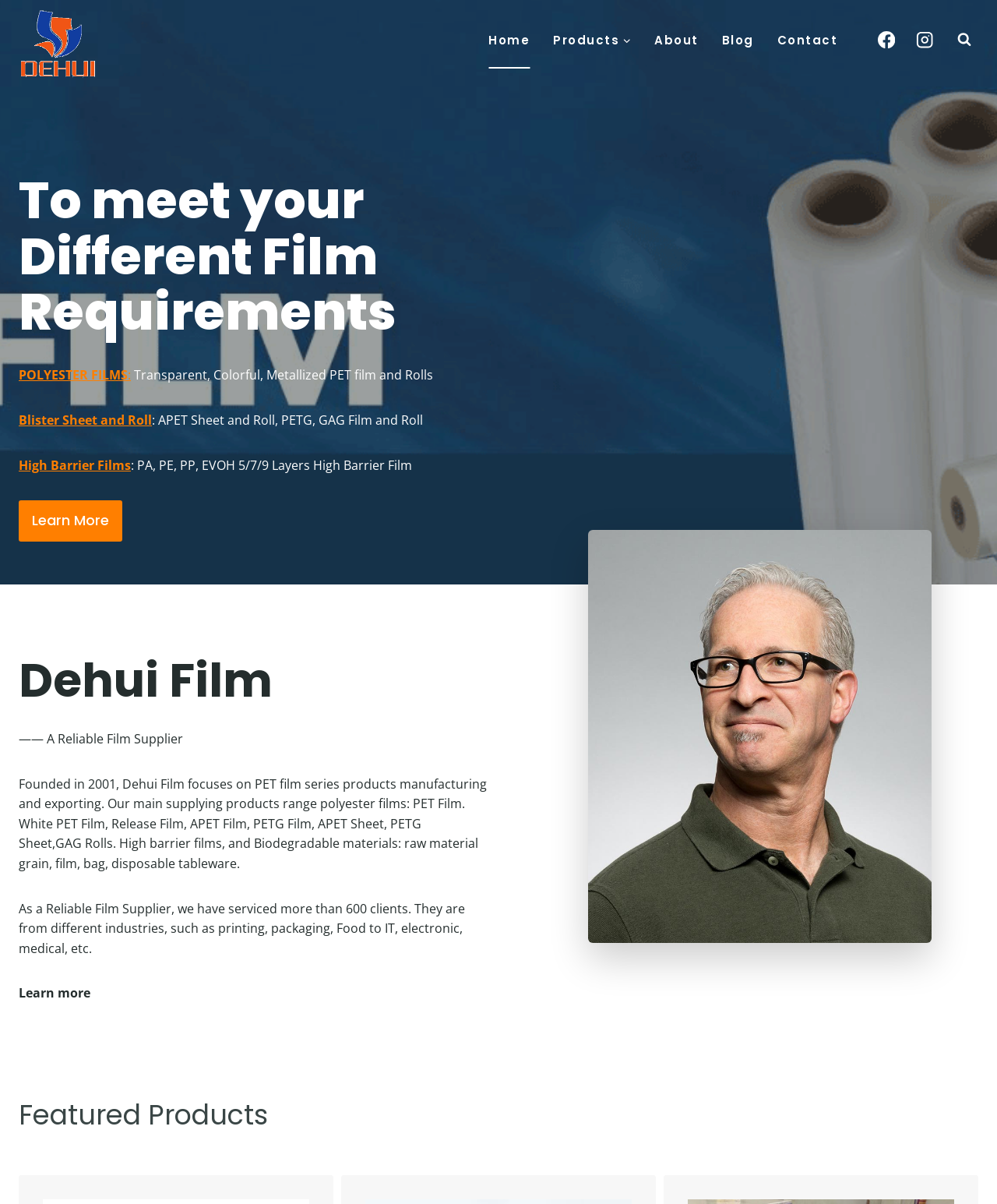How many social media links are there?
Carefully analyze the image and provide a thorough answer to the question.

The social media links are located at the top right corner of the webpage, and there are two links, one for Facebook and one for Instagram, which are represented by their respective logos.